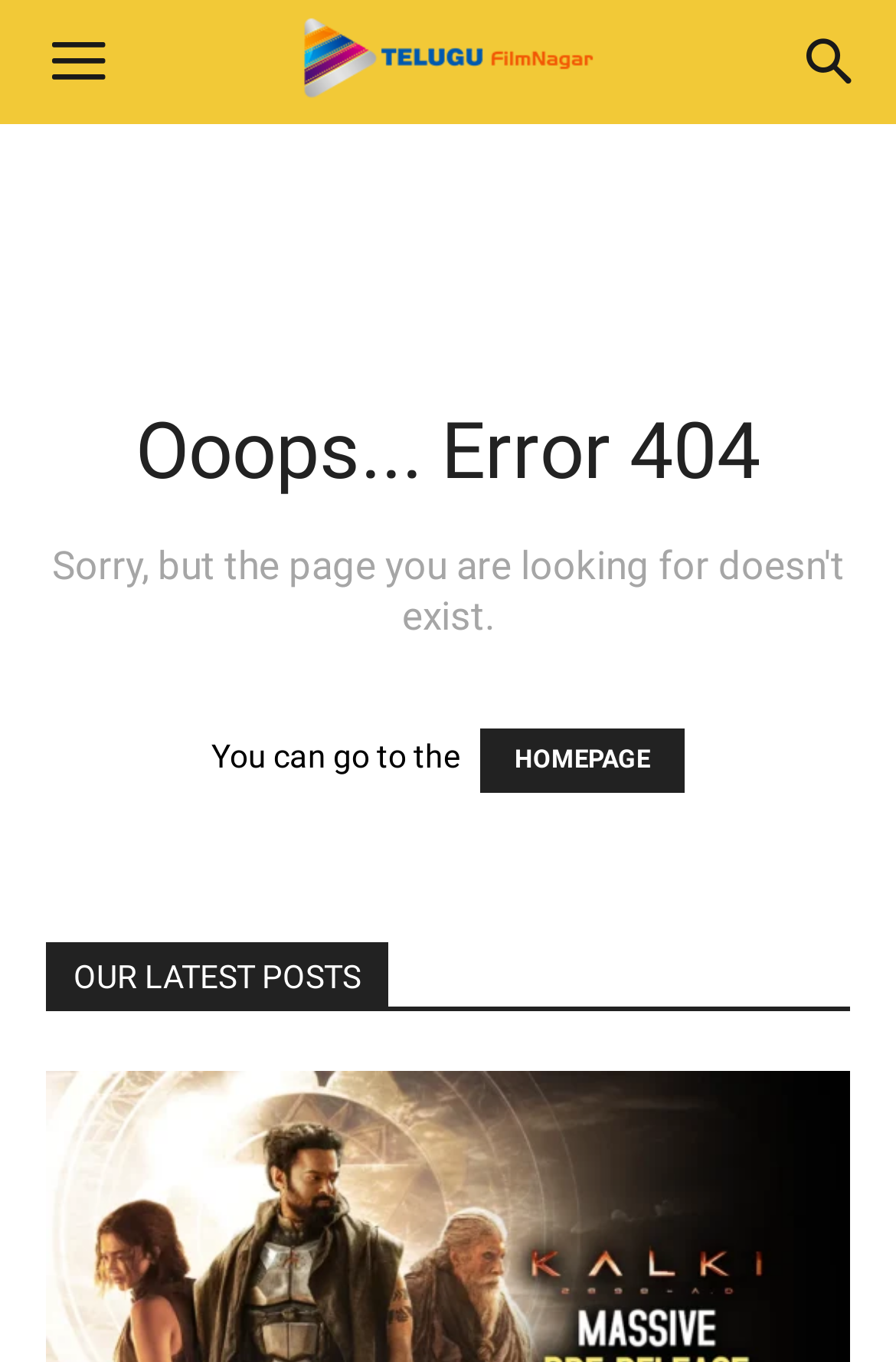Provide the bounding box coordinates of the HTML element this sentence describes: "aria-label="Menu"". The bounding box coordinates consist of four float numbers between 0 and 1, i.e., [left, top, right, bottom].

[0.005, 0.0, 0.169, 0.091]